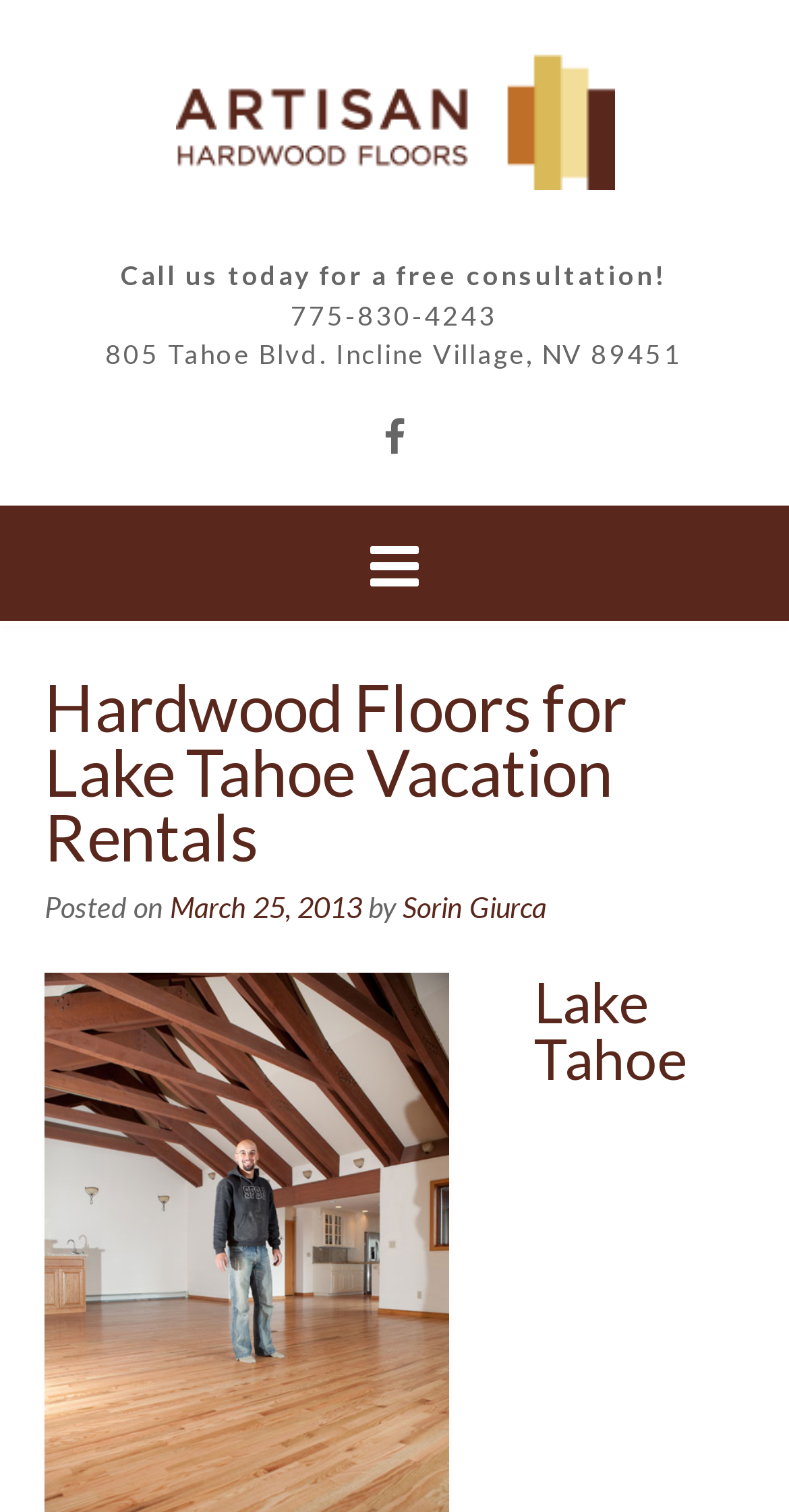Generate a comprehensive caption for the webpage you are viewing.

The webpage is about hardwood floors in Lake Tahoe vacation rentals, emphasizing their charm and value. At the top, there is a prominent link spanning almost the entire width of the page. Below it, a call-to-action message "Call us today for a free consultation!" is displayed, accompanied by a phone number "775-830-4243" and an address "805 Tahoe Blvd. Incline Village, NV 89451" on the same line. 

To the right of the address, there is a small icon represented by a Unicode character. Below this section, a header takes up most of the page's width, containing the title "Hardwood Floors for Lake Tahoe Vacation Rentals". Underneath the title, there is a posting information section, which includes the text "Posted on", a date "March 25, 2013", and the author's name "Sorin Giurca".